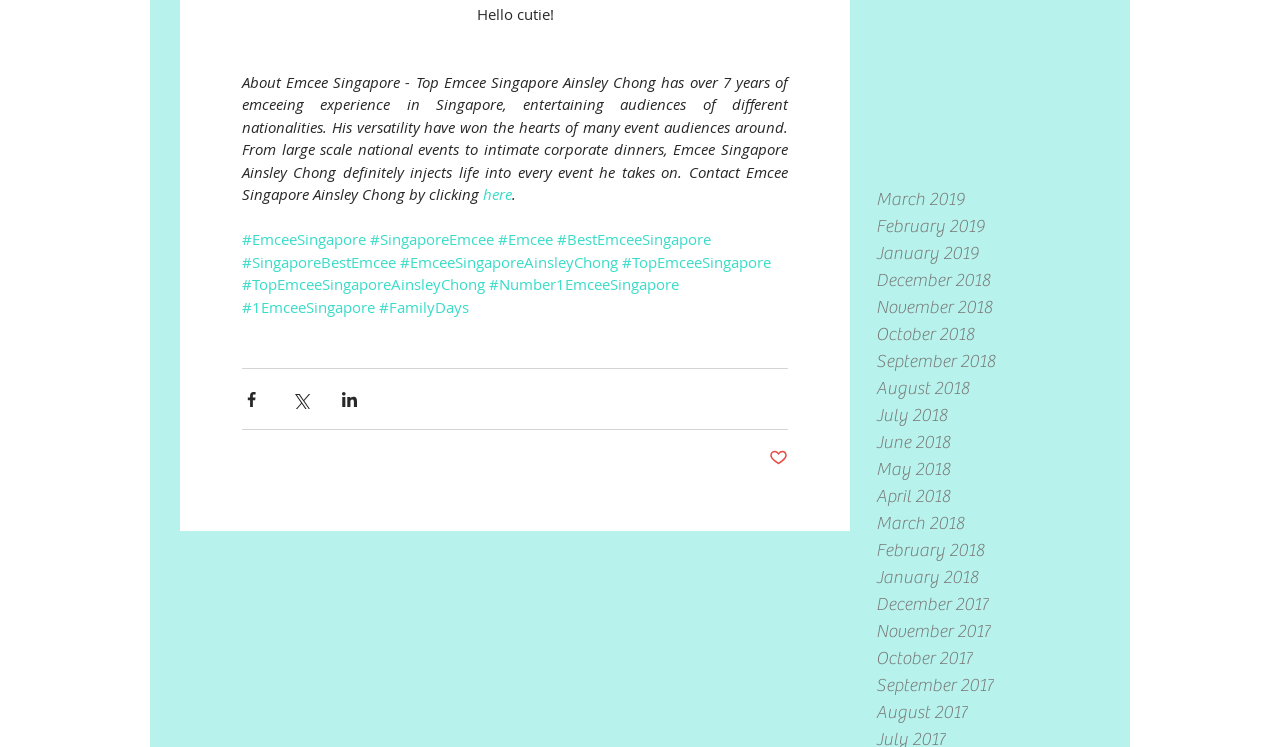Please locate the bounding box coordinates of the element's region that needs to be clicked to follow the instruction: "Click the '#EmceeSingapore' link". The bounding box coordinates should be provided as four float numbers between 0 and 1, i.e., [left, top, right, bottom].

[0.189, 0.307, 0.286, 0.333]